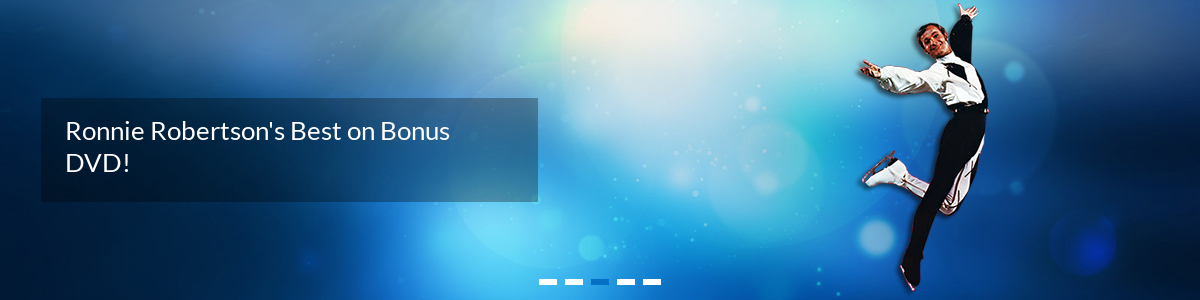Formulate a detailed description of the image content.

The image features a dynamic portrayal related to "Ronnie Robertson's Best on Bonus DVD!" showcasing the celebrated figure skater in mid-leap on the ice. With an energetic pose, he exudes the grace and excitement inherent to the sport, dressed in a classic skating outfit. The background blends various shades of blue, symbolizing movement and fluidity, enhancing the sense of motion in the scene. Accompanying text prominently displays the title of the DVD, emphasizing the legacy and achievements of Ronnie Robertson, a notable figure in skating history. This depiction invites viewers to explore the DVD, promising an engaging compilation celebrating Robertson's skills and contributions to figure skating.